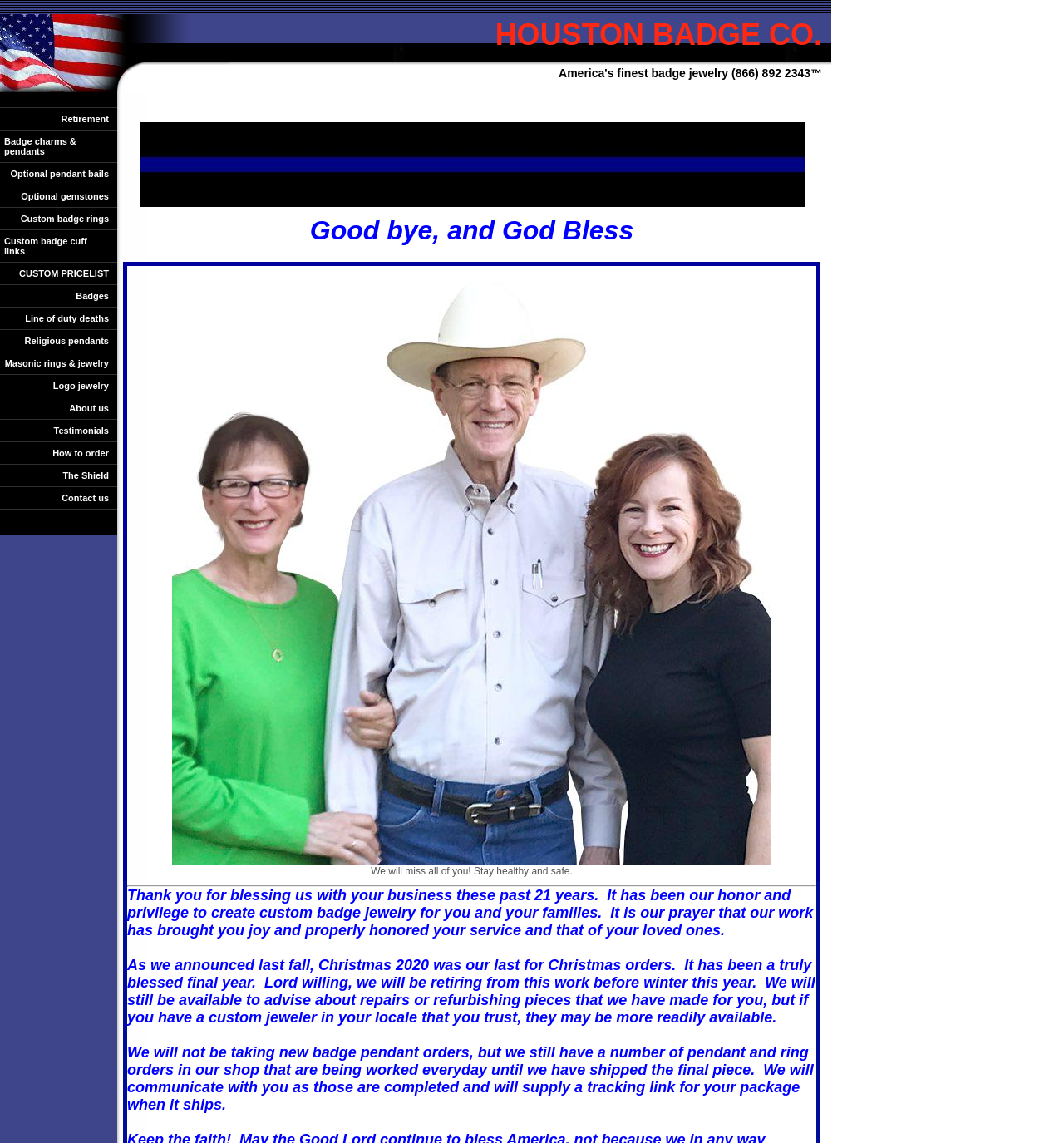Extract the bounding box coordinates for the described element: "Badges". The coordinates should be represented as four float numbers between 0 and 1: [left, top, right, bottom].

[0.0, 0.249, 0.11, 0.269]